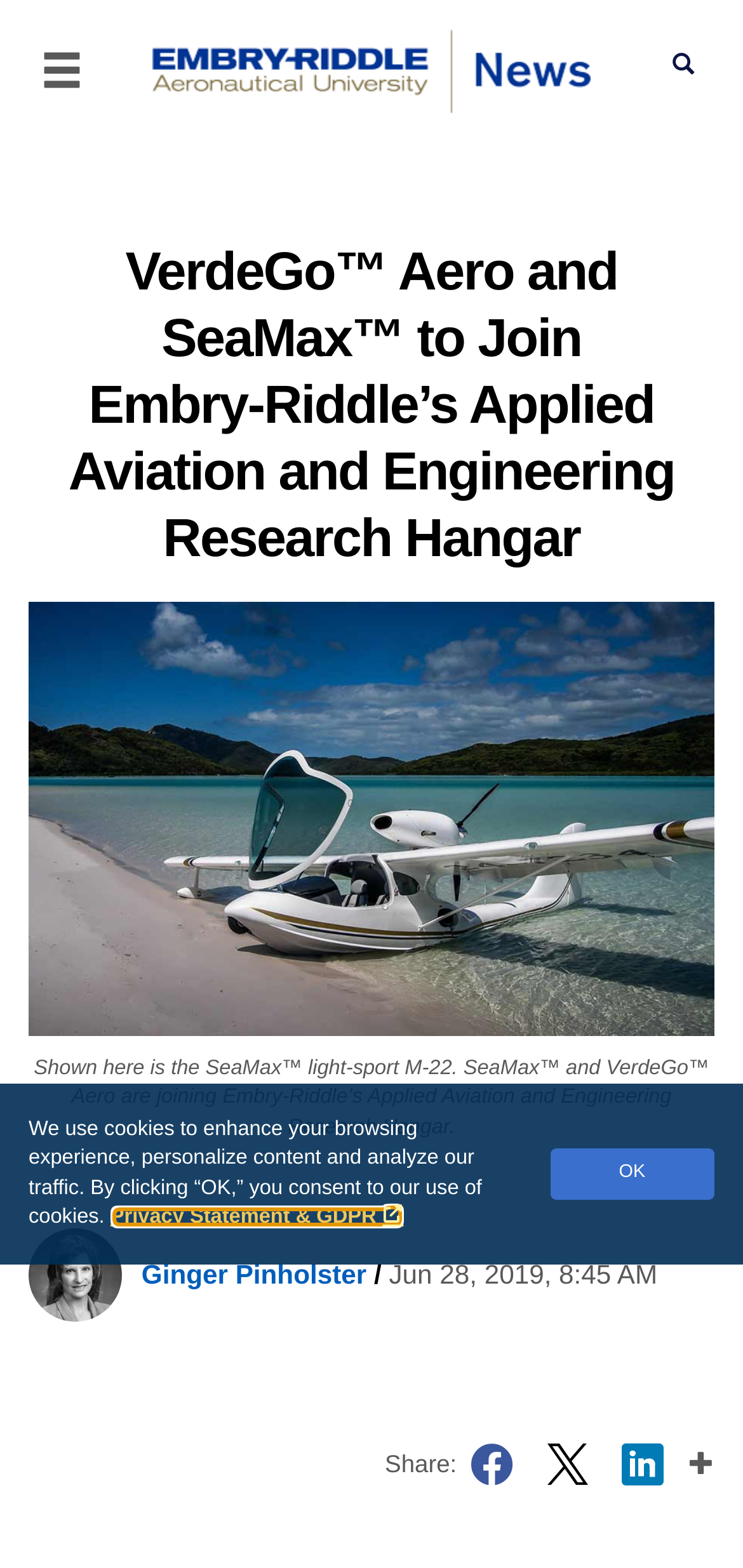Specify the bounding box coordinates of the element's area that should be clicked to execute the given instruction: "go to home page". The coordinates should be four float numbers between 0 and 1, i.e., [left, top, right, bottom].

[0.038, 0.017, 0.577, 0.039]